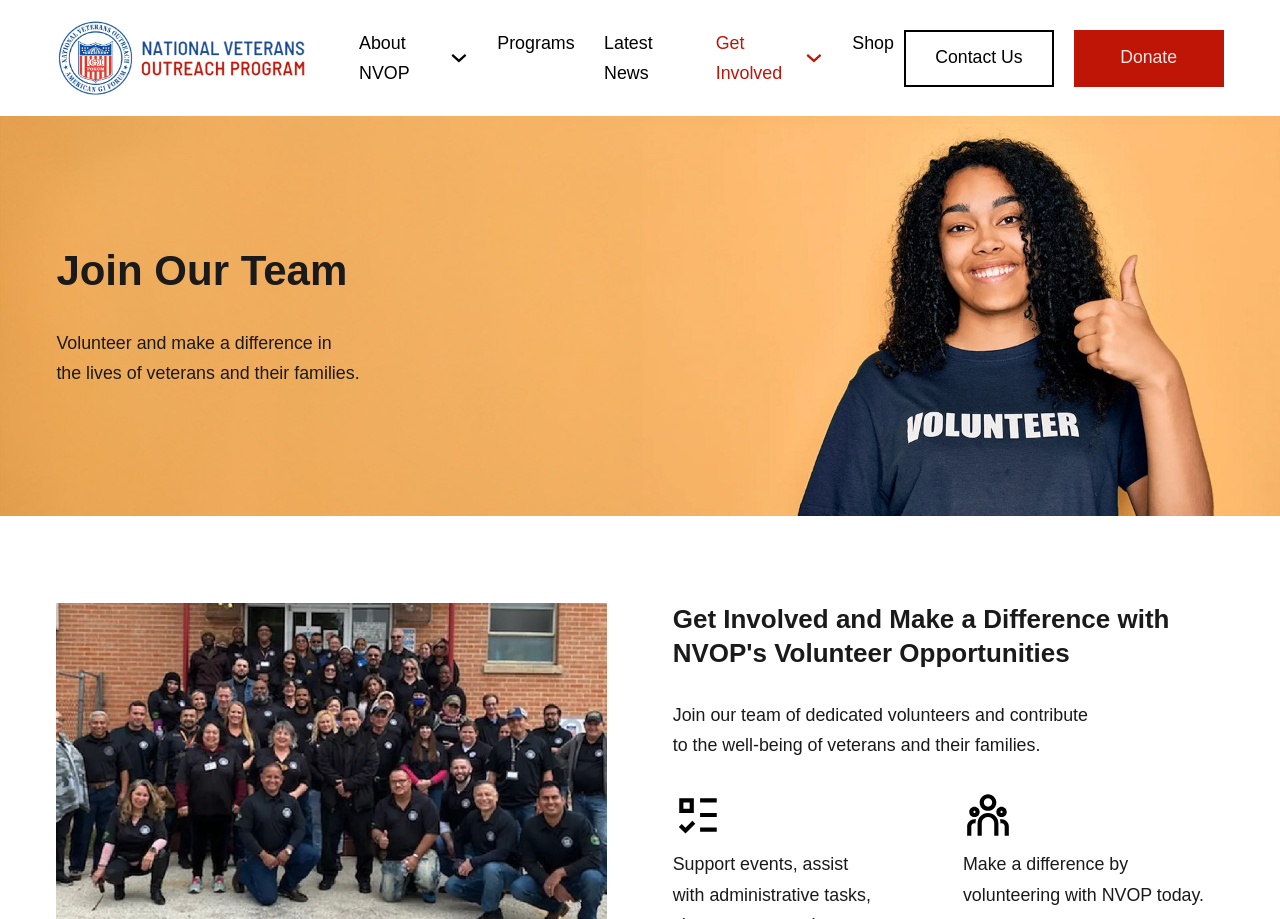Pinpoint the bounding box coordinates of the area that must be clicked to complete this instruction: "Click NVOP logo".

[0.044, 0.014, 0.241, 0.112]